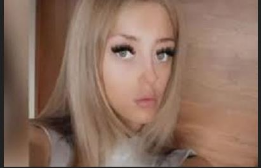What is the background of the portrait?
Based on the image, respond with a single word or phrase.

Warm wooden